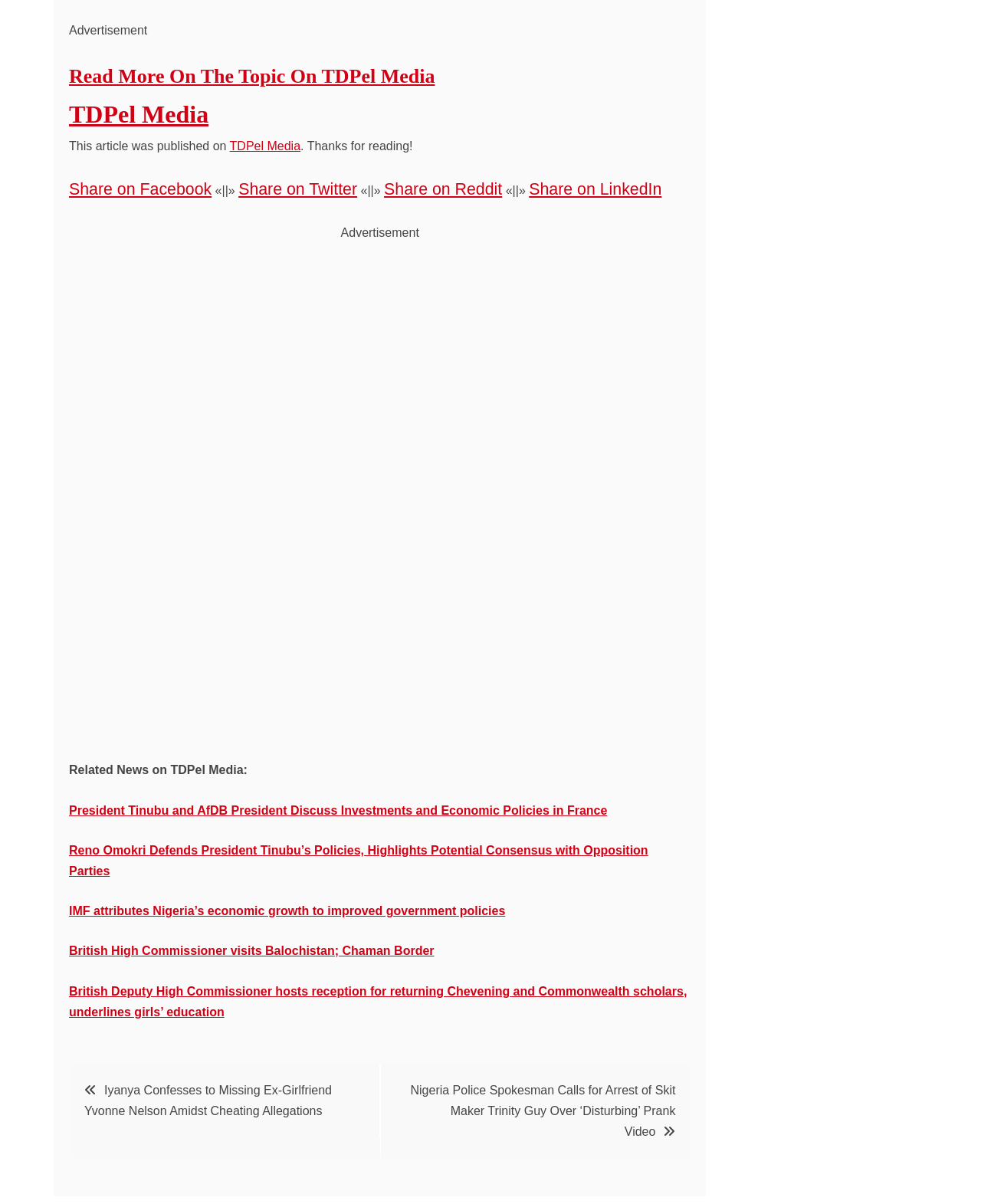Find the bounding box coordinates for the element that must be clicked to complete the instruction: "Go to the next post". The coordinates should be four float numbers between 0 and 1, indicated as [left, top, right, bottom].

[0.086, 0.9, 0.338, 0.928]